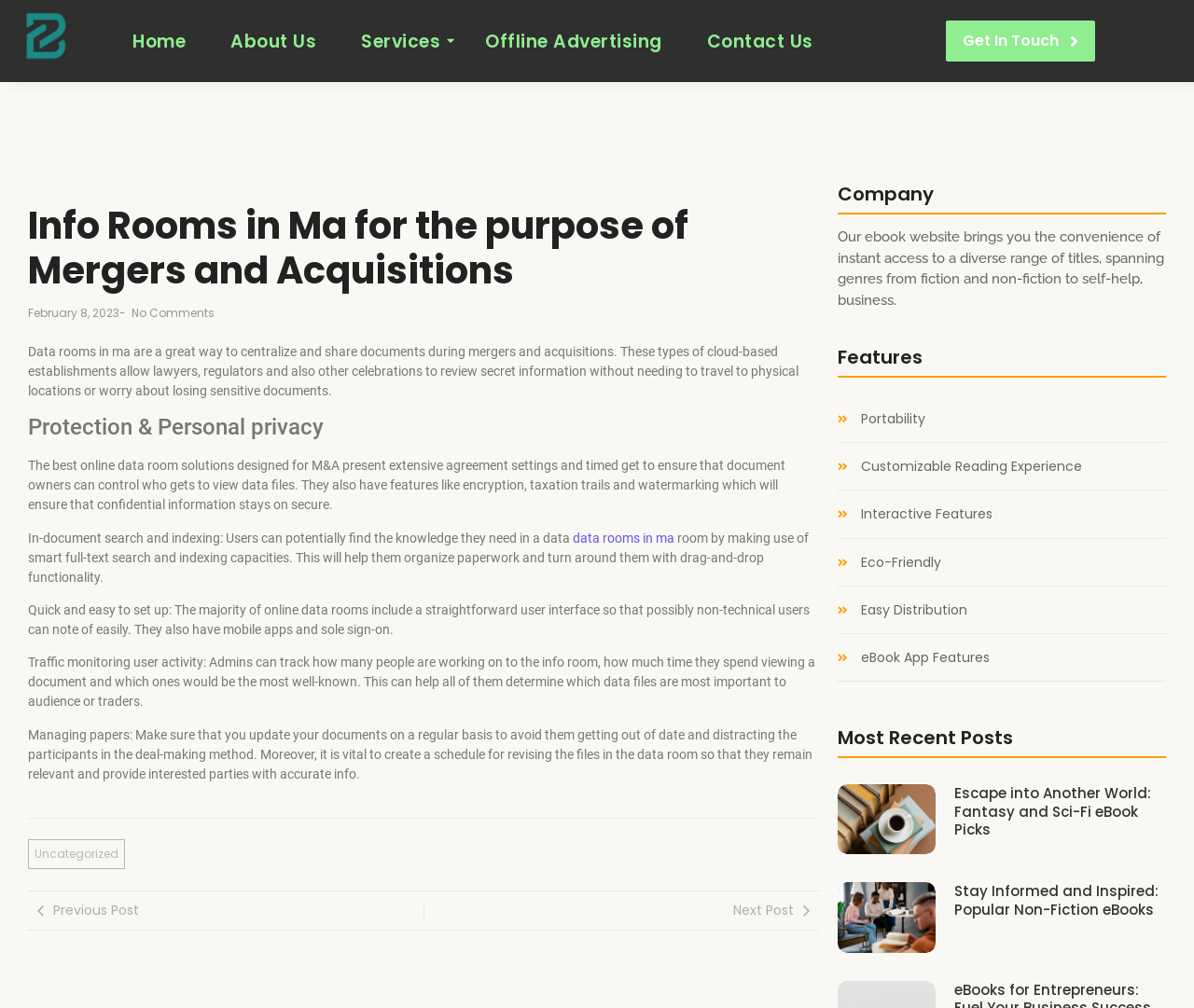Given the description Offline Advertising, predict the bounding box coordinates of the UI element. Ensure the coordinates are in the format (top-left x, top-left y, bottom-right x, bottom-right y) and all values are between 0 and 1.

[0.396, 0.019, 0.565, 0.062]